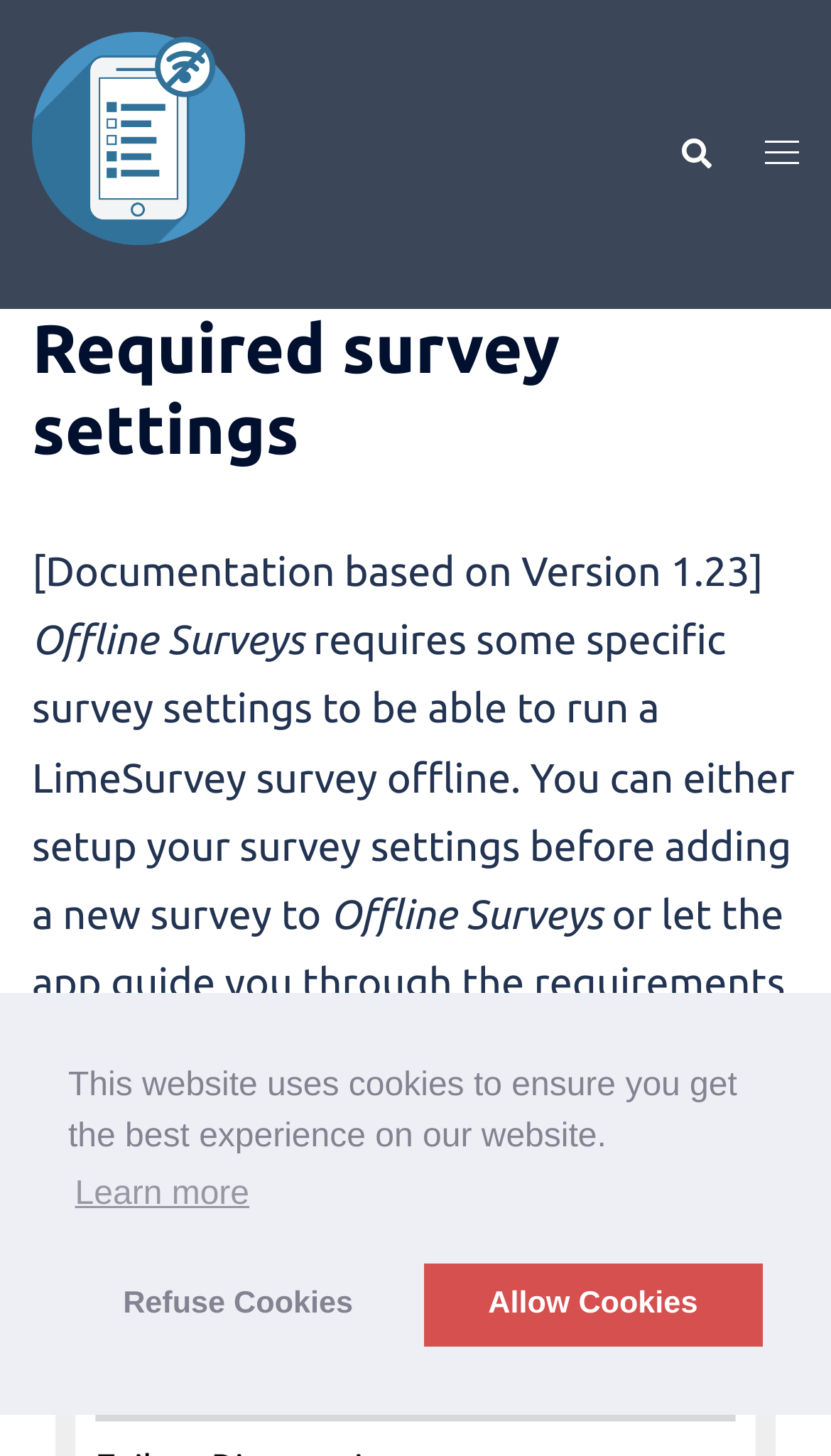Respond to the following question with a brief word or phrase:
What is the text above the 'Required survey settings' heading?

Leave a message